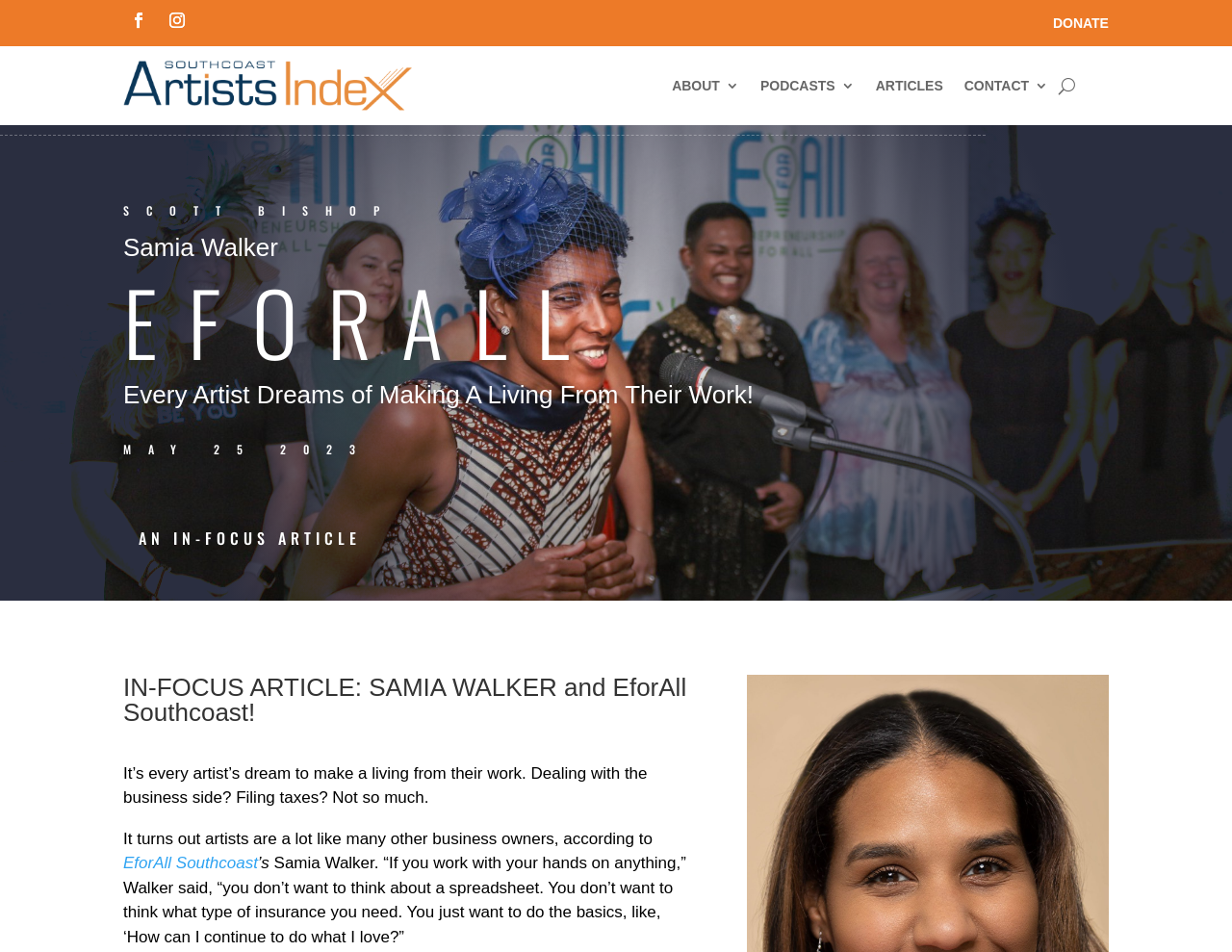Answer the question in one word or a short phrase:
What is the organization mentioned in the article?

EforAll Southcoast